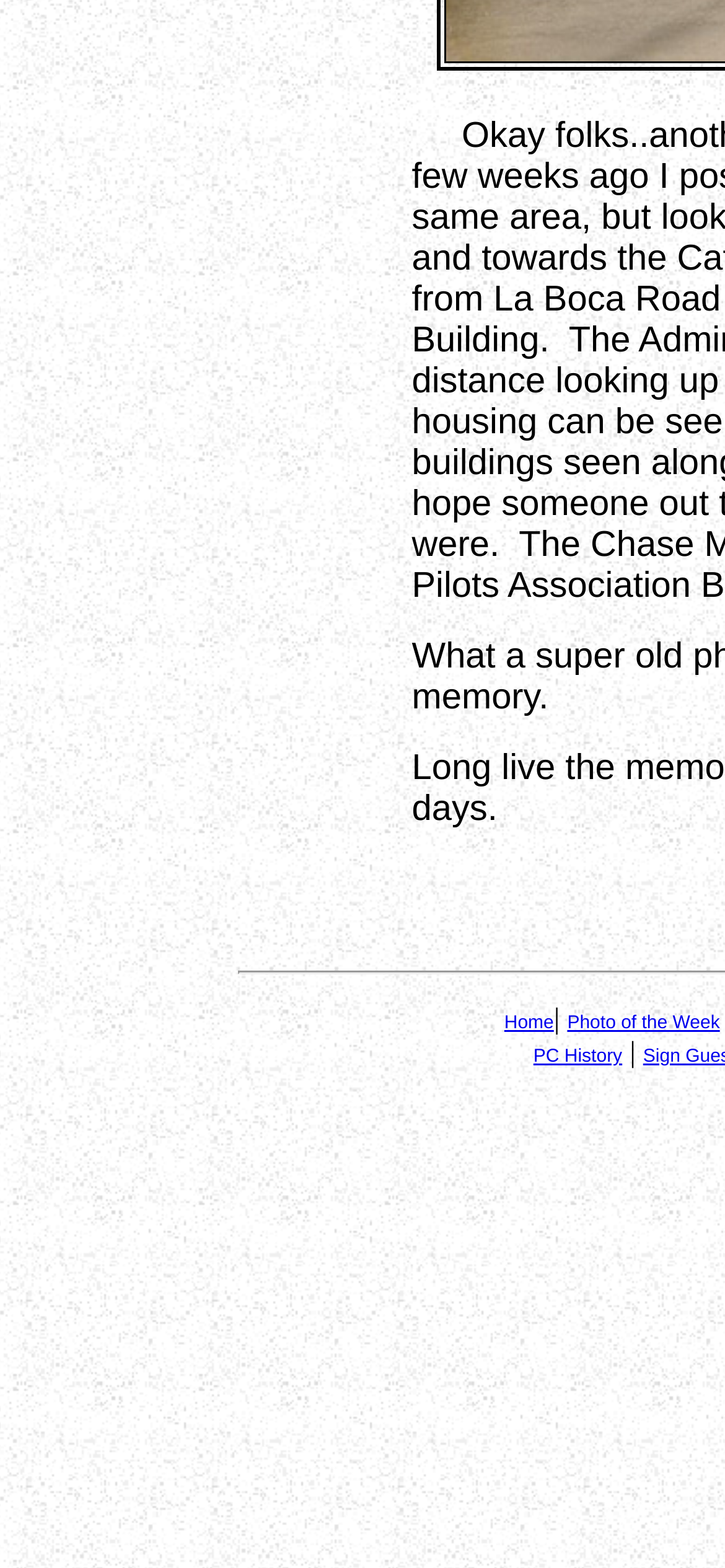For the element described, predict the bounding box coordinates as (top-left x, top-left y, bottom-right x, bottom-right y). All values should be between 0 and 1. Element description: Photo of the Week

[0.782, 0.646, 0.993, 0.659]